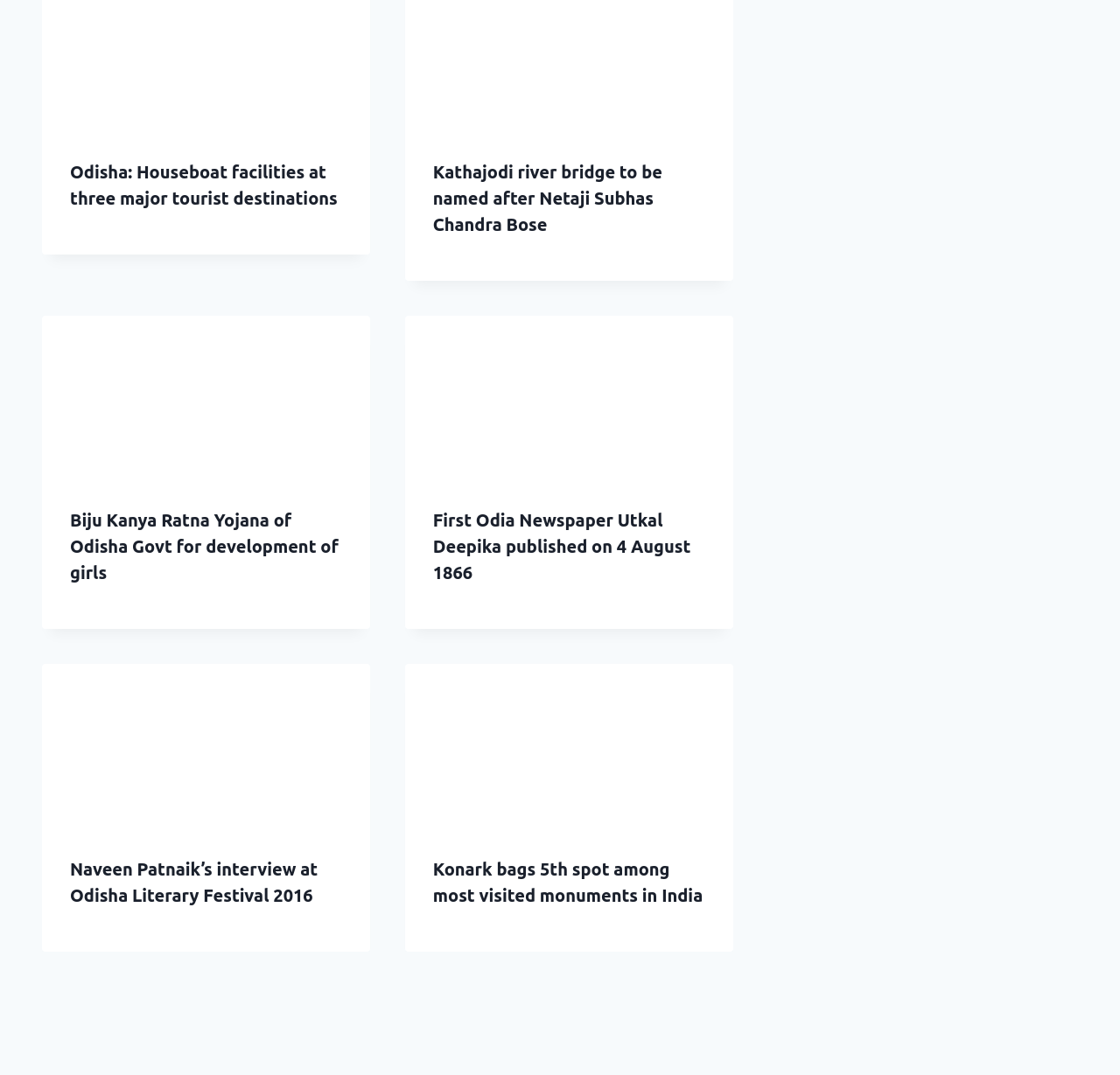Is the image in the third article related to a person?
Provide an in-depth and detailed explanation in response to the question.

The image in the third article is related to a person, Naveen Patnaik, who is being interviewed at the Odisha Literary Festival 2016, as indicated by the heading and image description.